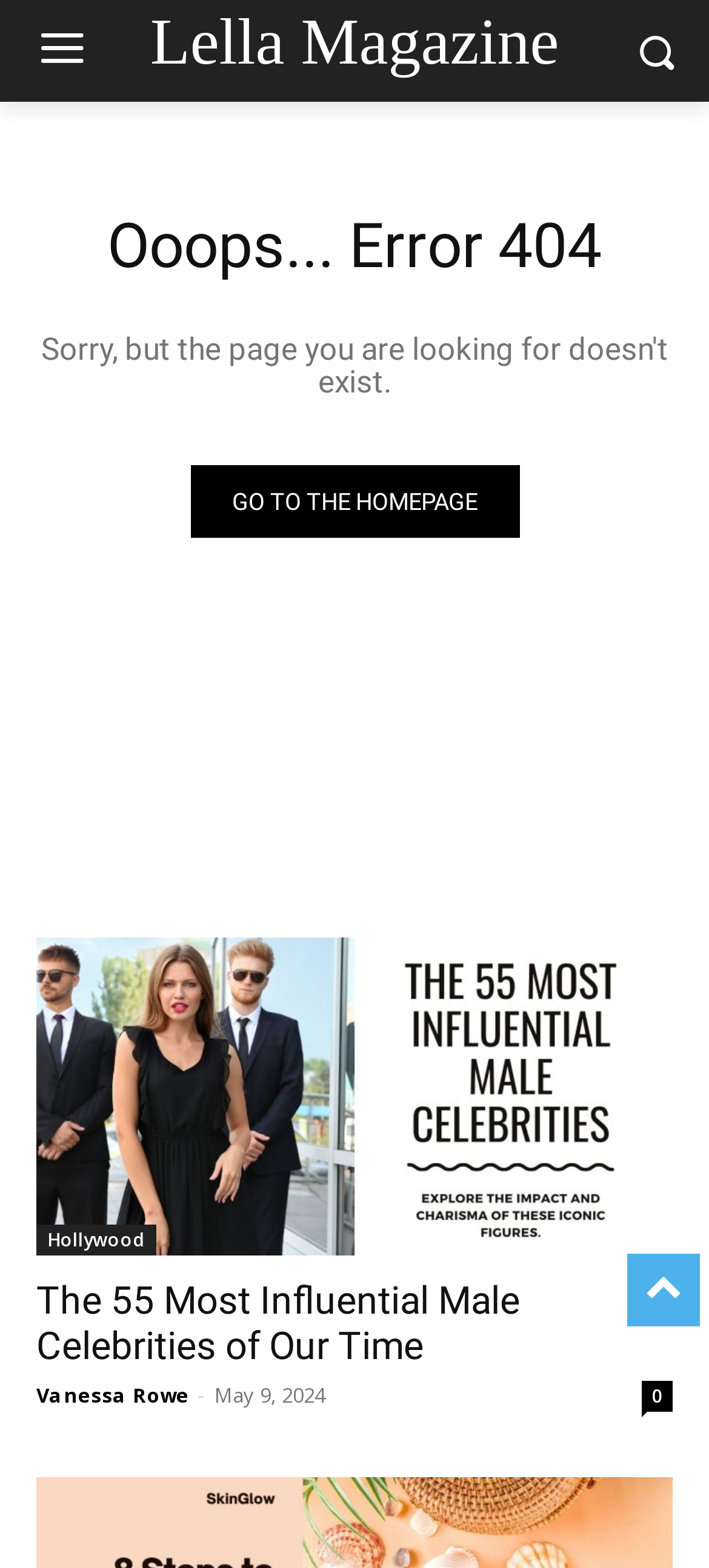Extract the bounding box for the UI element that matches this description: "Hollywood".

[0.051, 0.781, 0.221, 0.801]